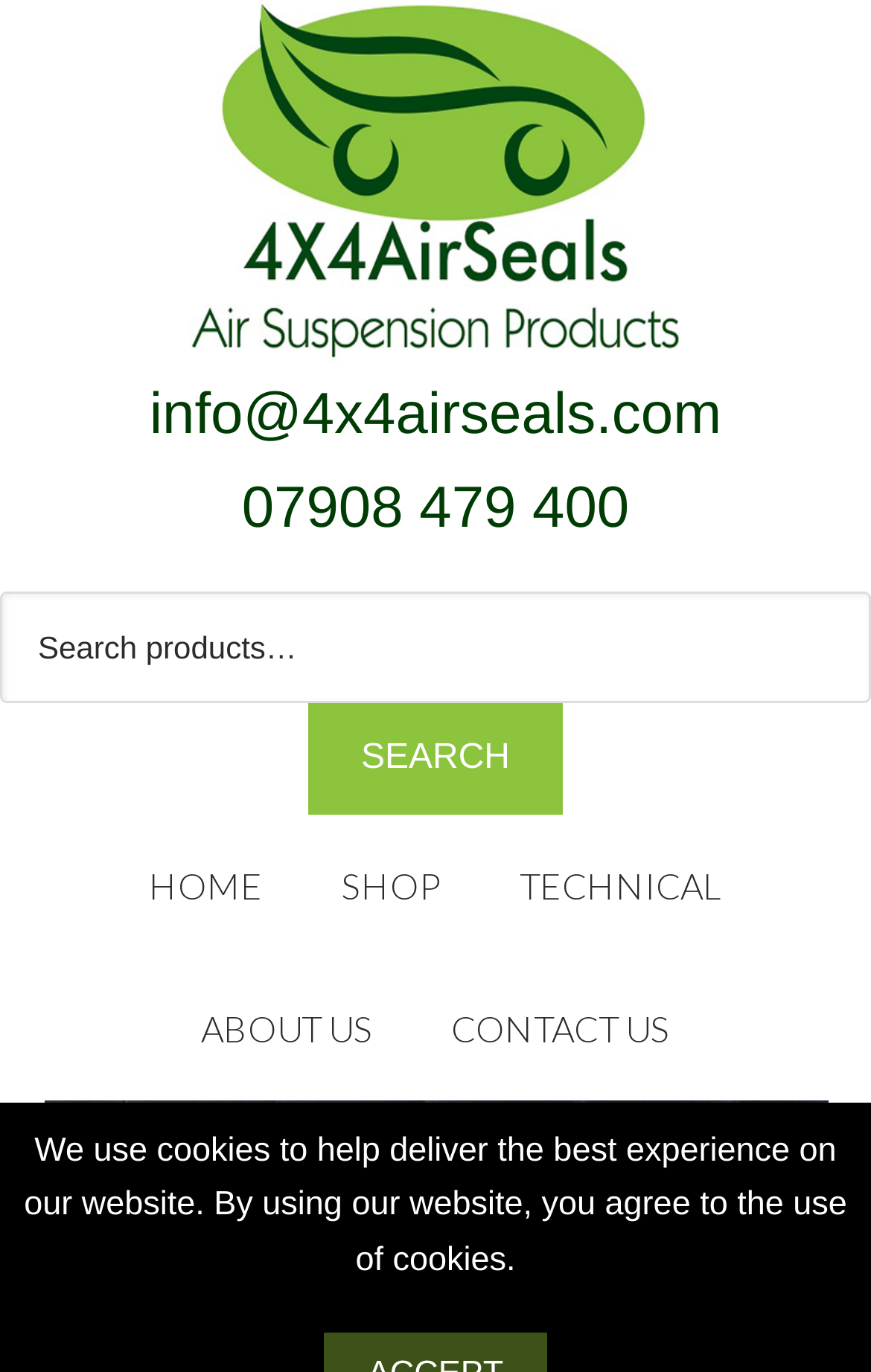Look at the image and give a detailed response to the following question: What is the phone number?

The phone number can be found in the top section of the webpage, where it is written as '07908 479 400' in a link format.